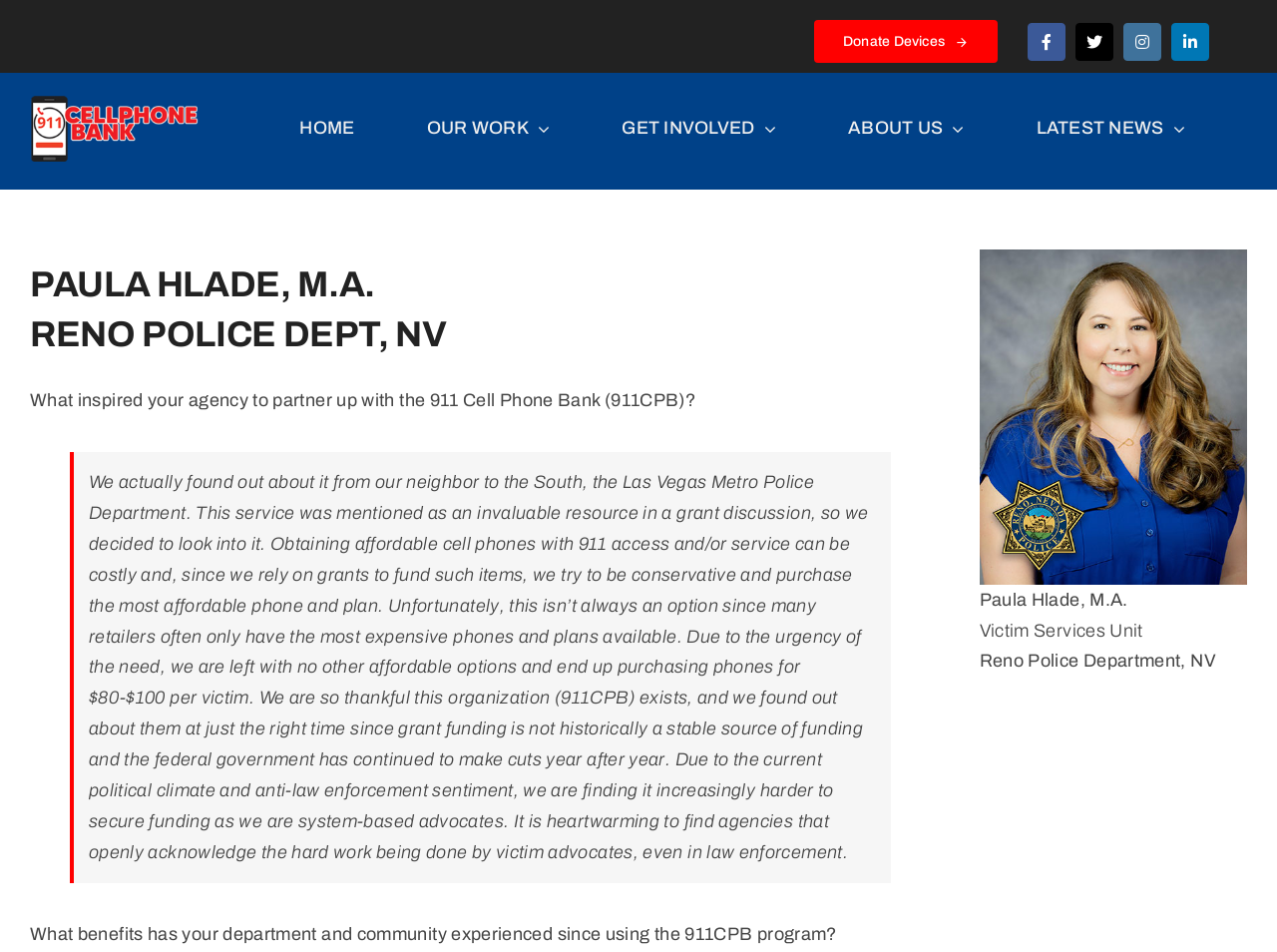Offer an extensive depiction of the webpage and its key elements.

This webpage is a testimonial page for the 911 Cell Phone Bank (911CPB) featuring Paula Hlade, M.A. from the Reno Police Department, NV. At the top of the page, there are several social media links, including Facebook, Twitter, Instagram, and LinkedIn, aligned horizontally. Below these links, there is a logo on the left side and a main navigation menu on the right side, which includes links to HOME, OUR WORK, GET INVOLVED, ABOUT US, and LATEST NEWS.

The main content of the page is a testimonial from Paula Hlade, which is divided into two sections. The first section is a heading with Paula's name and title, followed by a question "What inspired your agency to partner up with the 911 Cell Phone Bank (911CPB)?" and a blockquote containing a lengthy text describing how the Reno Police Department found out about the 911CPB and the benefits of partnering with them.

Below this section, there is an image of Paula Hlade on the right side, accompanied by her name, title, and department information. On the left side, there is another question "What benefits has your department and community experienced since using the 911CPB program?" However, the answer to this question is not provided on this page.

At the very top of the page, there is a "Donate Devices" link, and on the top-right corner, there are links to social media platforms.